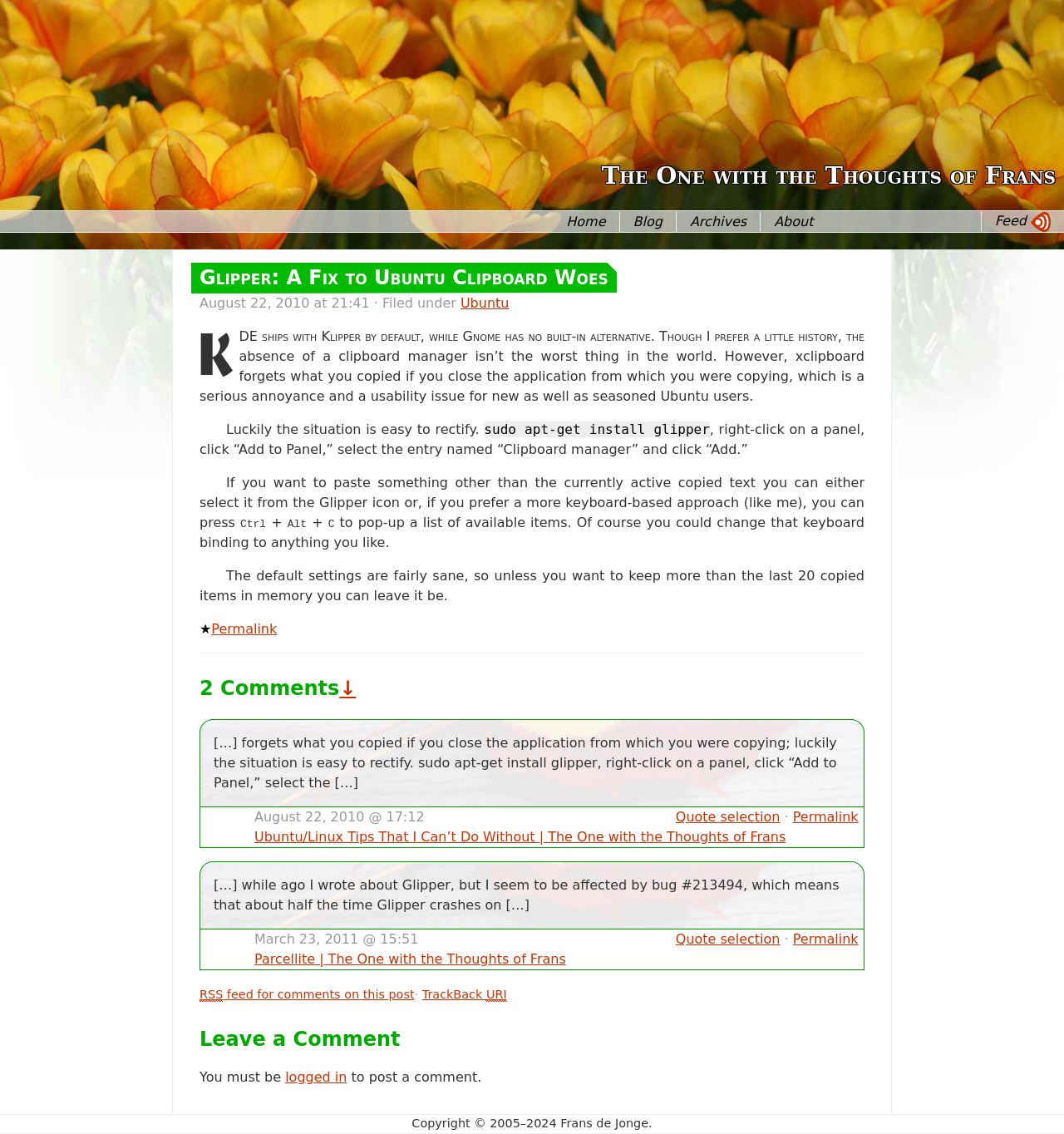Can you show the bounding box coordinates of the region to click on to complete the task described in the instruction: "Click the 'Blog' link"?

[0.582, 0.176, 0.635, 0.214]